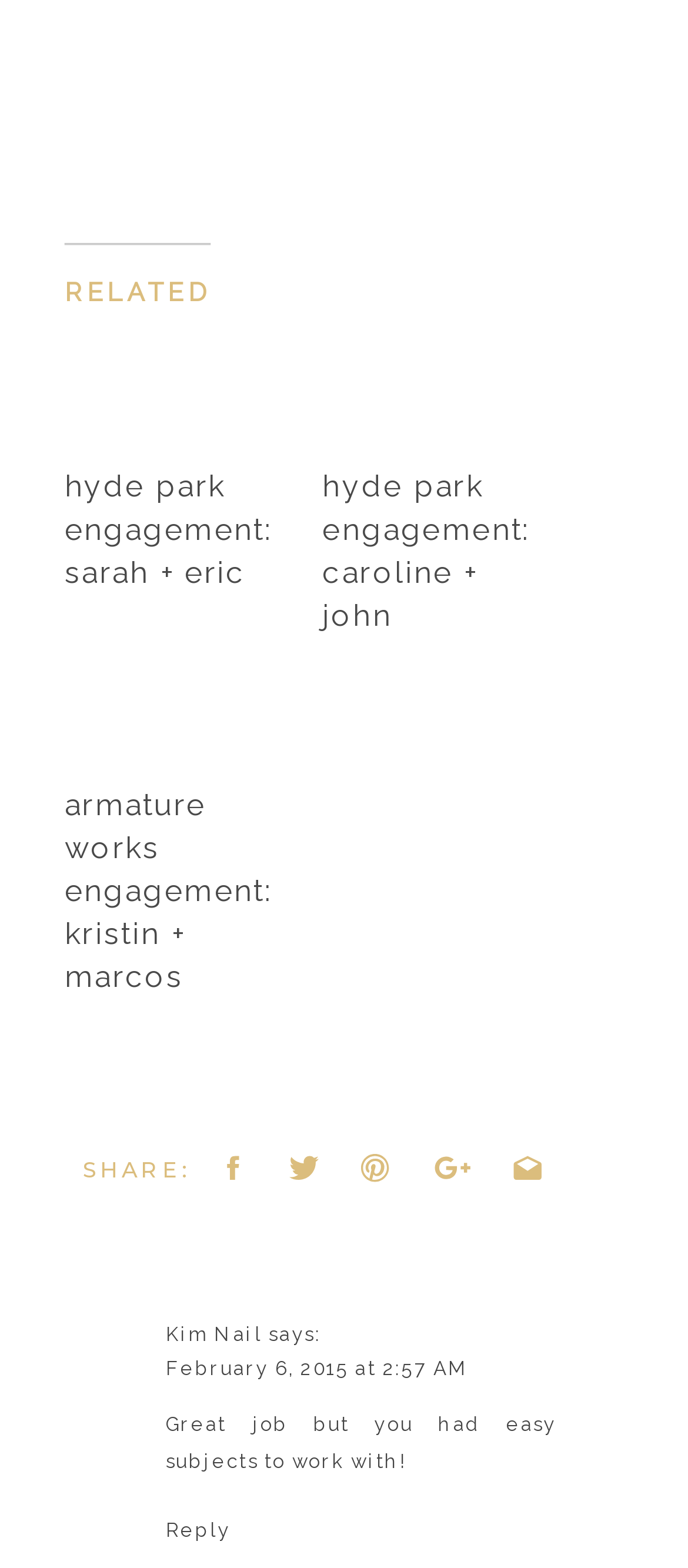Please answer the following query using a single word or phrase: 
Who commented on February 6, 2015?

Kim Nail